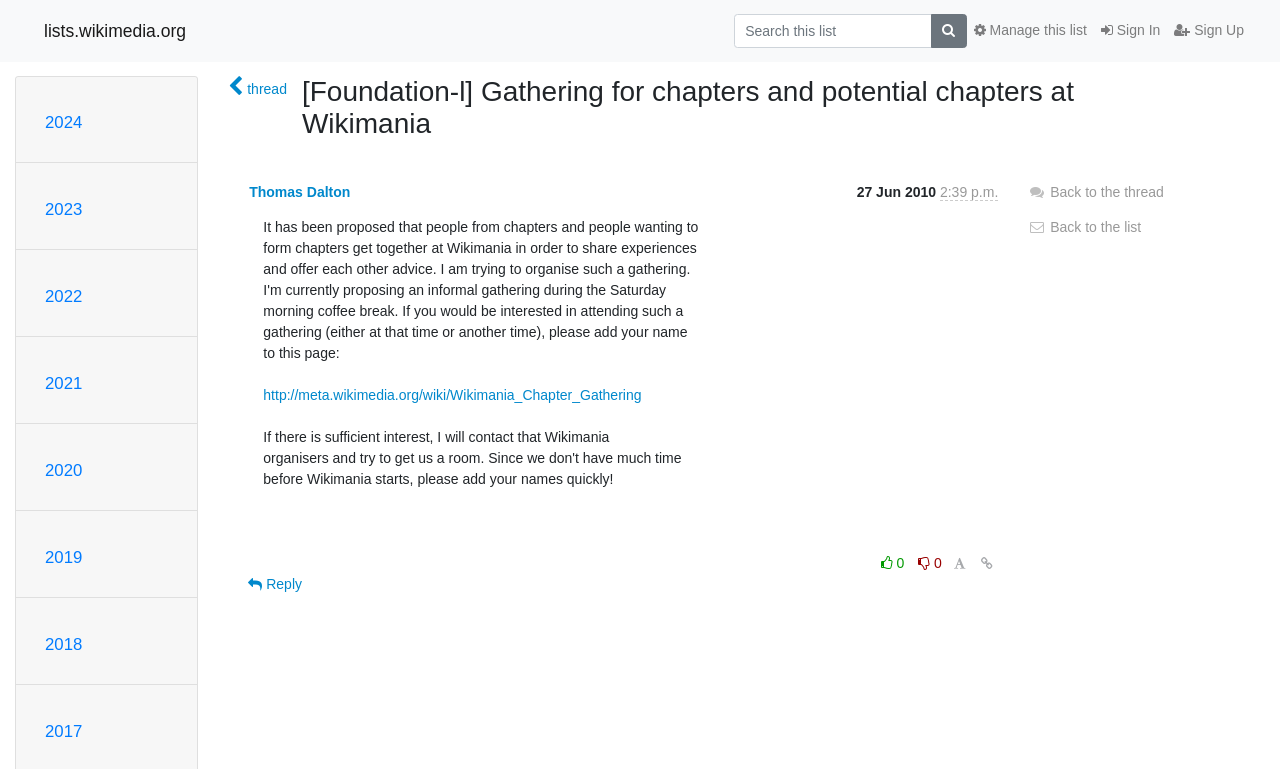What is the sender's time of the email?
Refer to the image and provide a concise answer in one word or phrase.

June 27, 2010, 3:39 p.m.